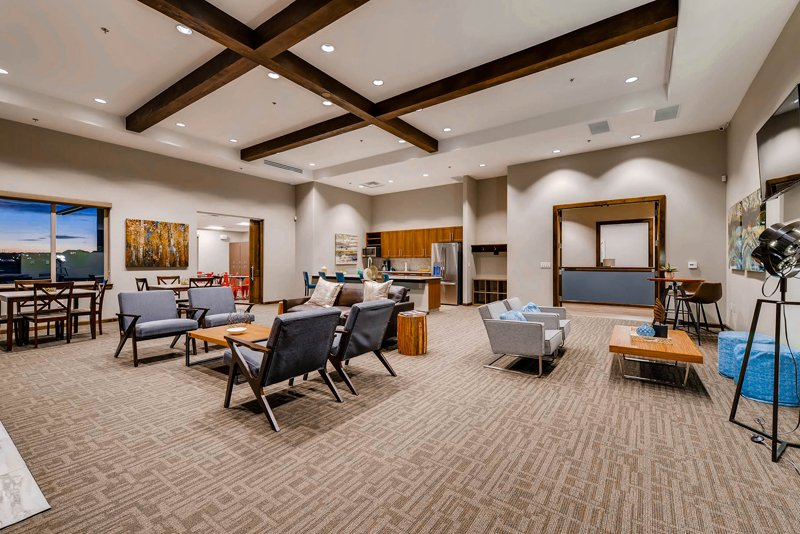Please provide a brief answer to the question using only one word or phrase: 
What type of atmosphere does the decor create?

Inviting